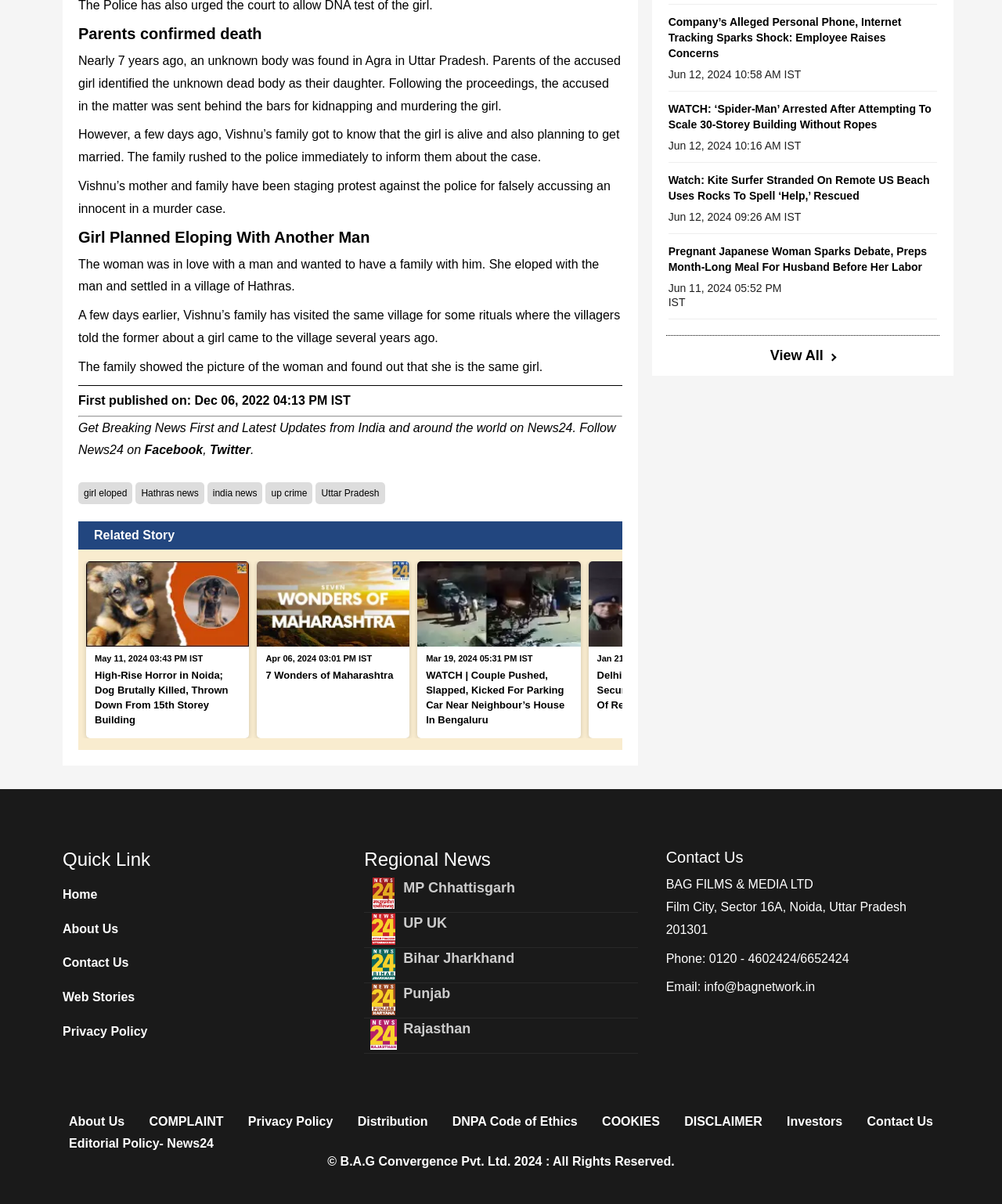Find the bounding box coordinates of the area to click in order to follow the instruction: "Read the story about the high-rise horror in Noida".

[0.086, 0.466, 0.249, 0.537]